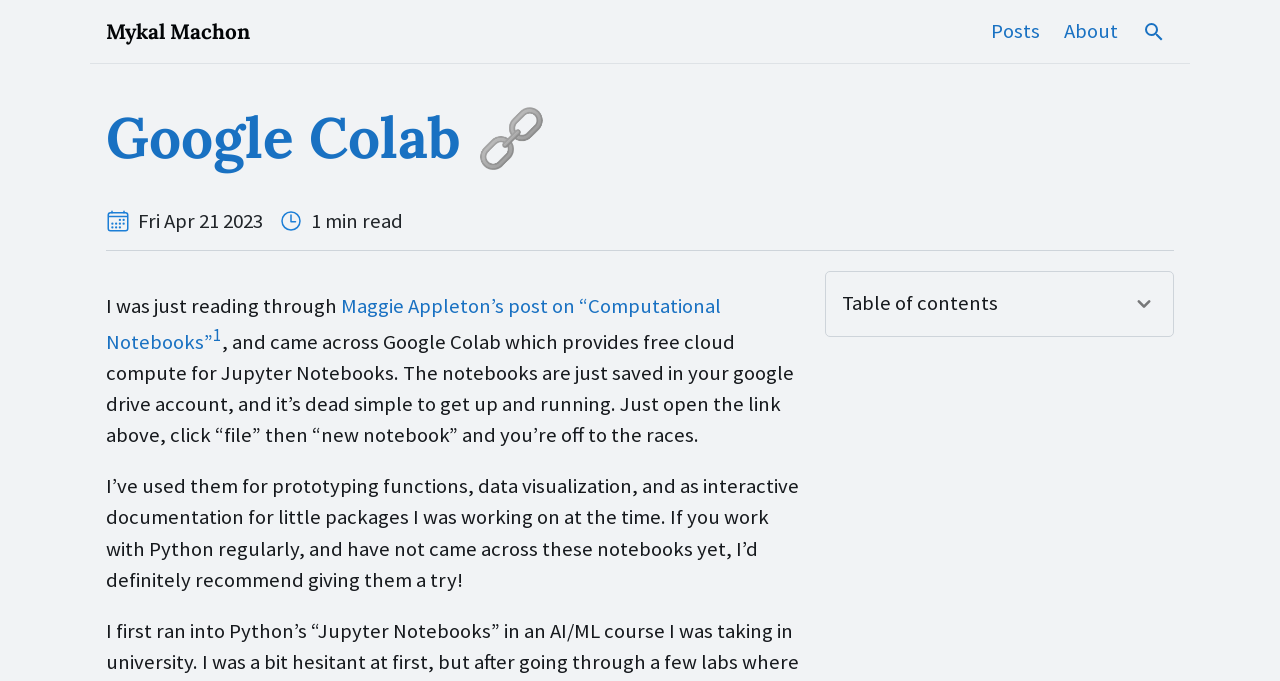Consider the image and give a detailed and elaborate answer to the question: 
What is the date of the latest article?

The date of the latest article is found in the text 'Fri Apr 21 2023', which is located above the article text and below the heading. This indicates that the article was published on Friday, April 21, 2023.